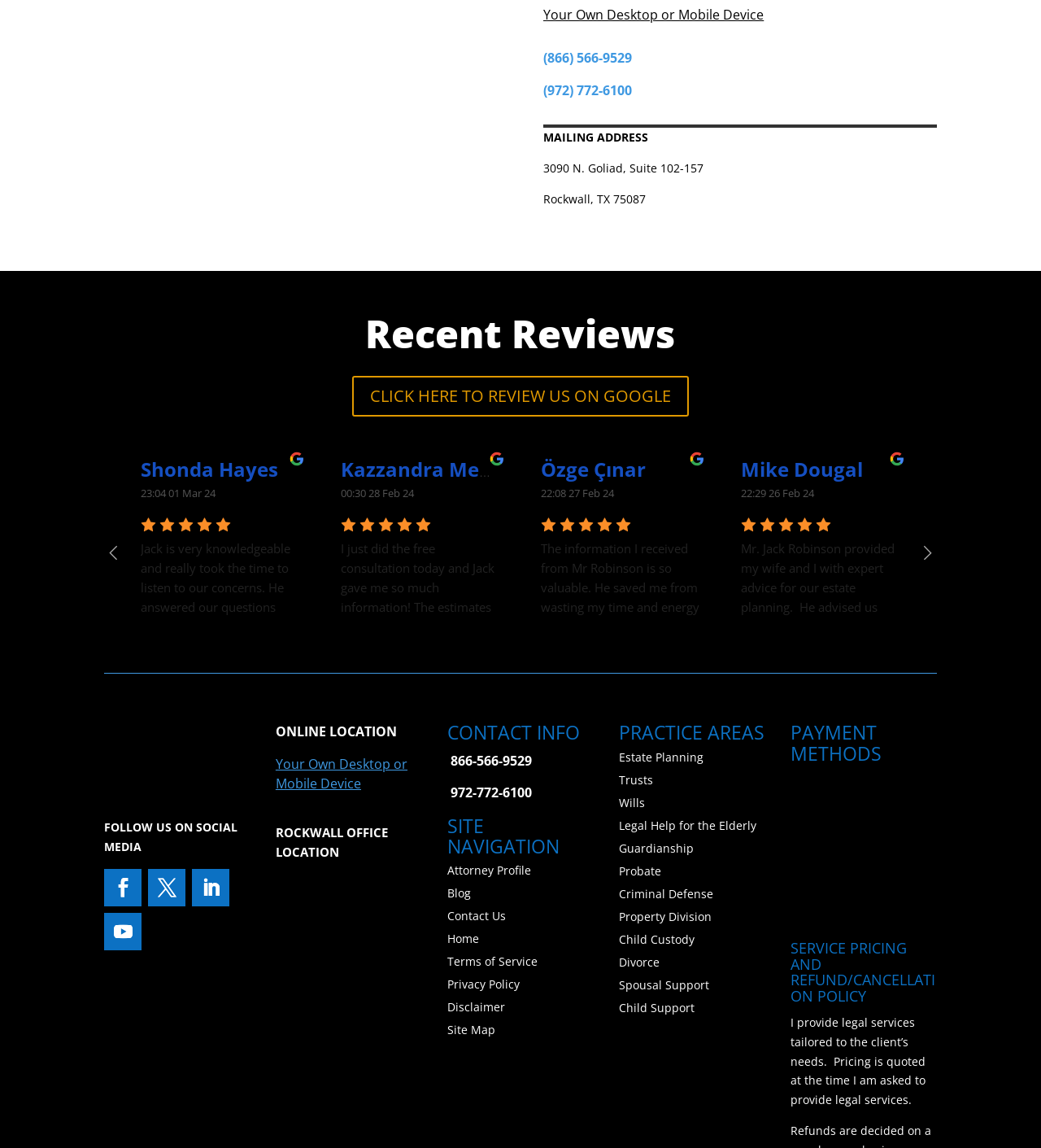What is the address of the Rockwall office?
Using the image, elaborate on the answer with as much detail as possible.

I found the address by looking at the MAILING ADDRESS section, which lists the address of the Rockwall office as 3090 N. Goliad, Suite 102-157, Rockwall, TX 75087.